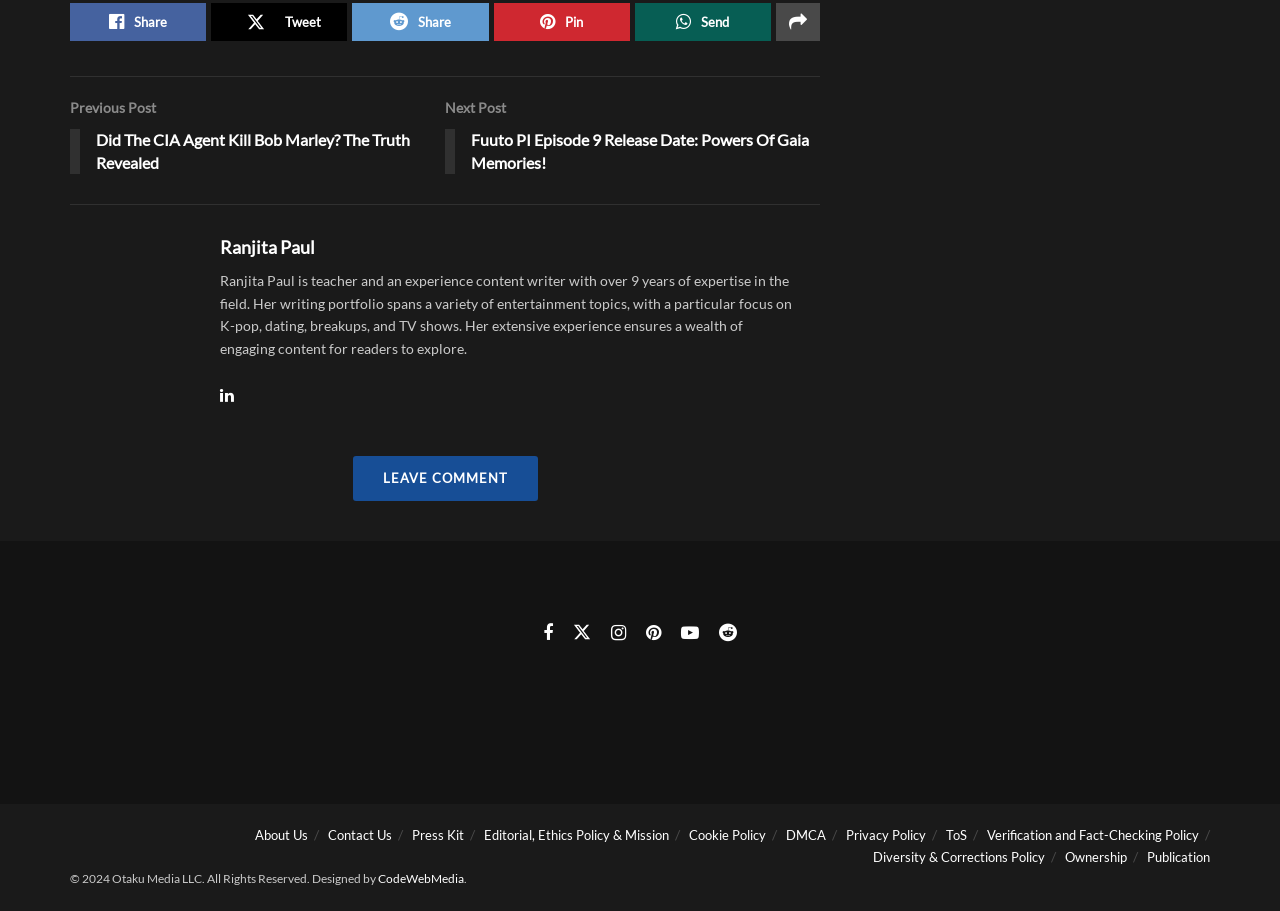Answer with a single word or phrase: 
What is the purpose of the links at the bottom of the page?

To provide information about the website